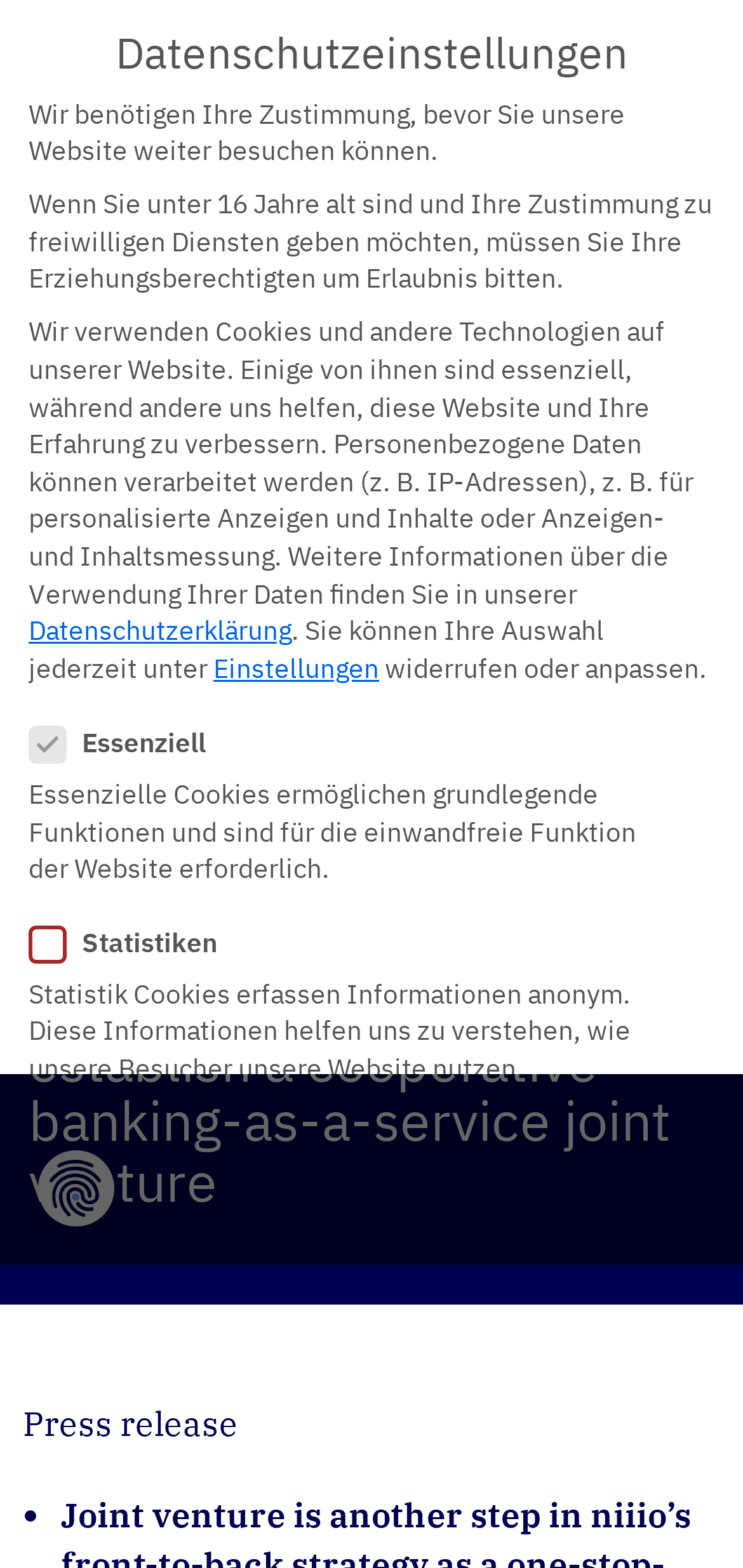What is the purpose of essential cookies?
Observe the image and answer the question with a one-word or short phrase response.

Enable basic functions